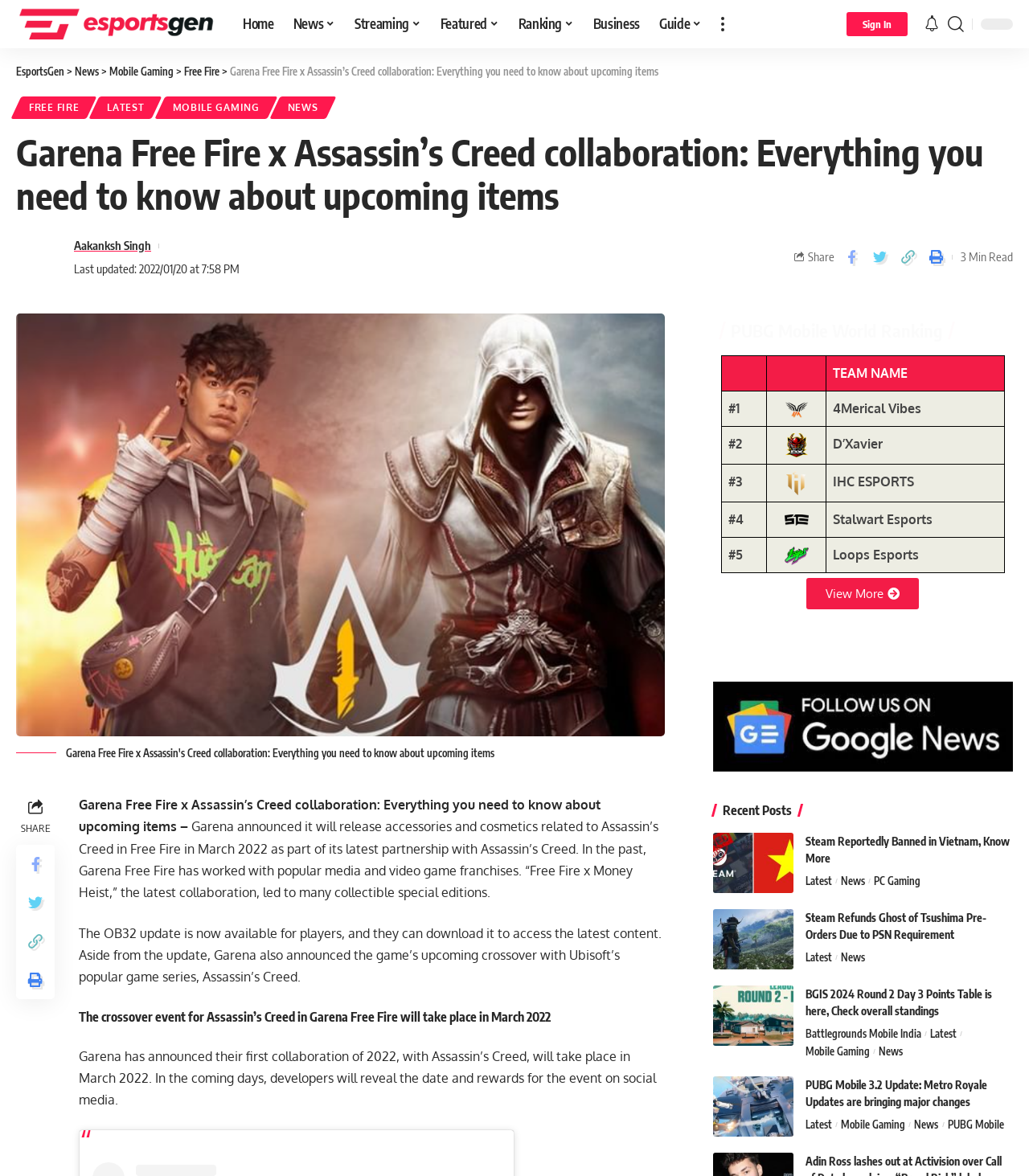Use a single word or phrase to answer the following:
What is the name of the event that will take place in March 2022?

The crossover event for Assassin's Creed in Garena Free Fire